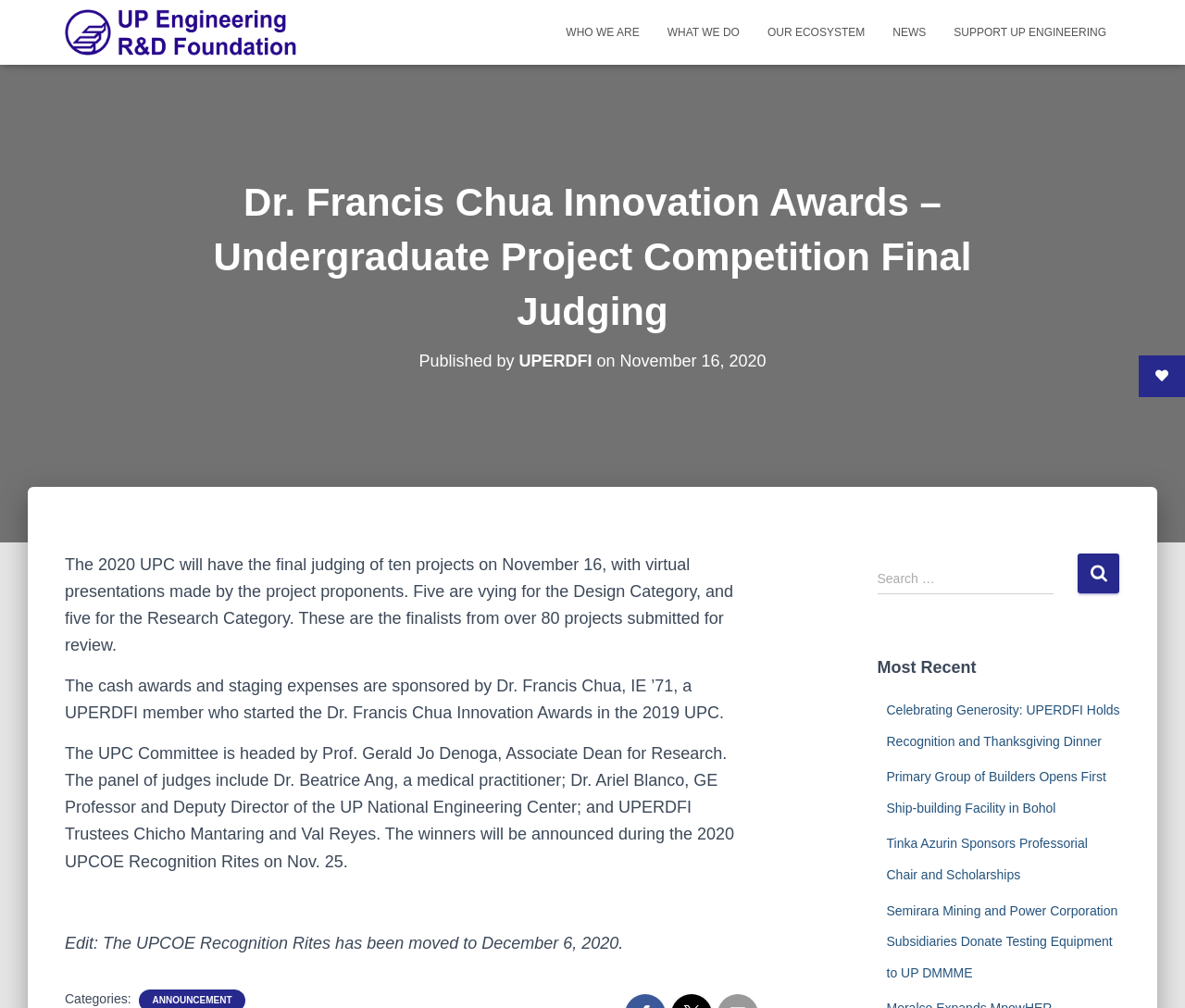Find the bounding box coordinates of the area to click in order to follow the instruction: "Check the Celebrating Generosity news".

[0.748, 0.697, 0.945, 0.743]